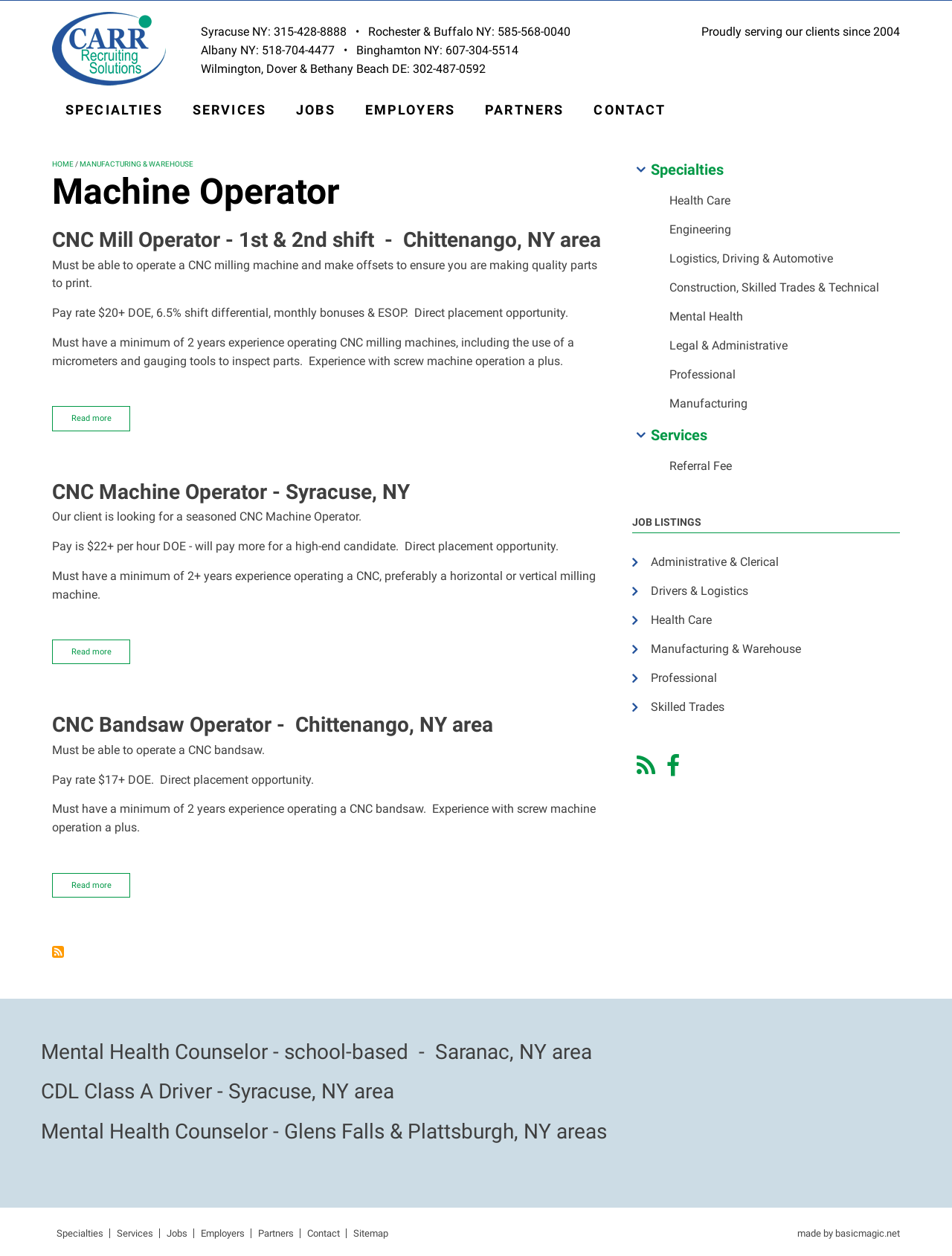Specify the bounding box coordinates of the region I need to click to perform the following instruction: "View Mental Health Counselor - school-based job". The coordinates must be four float numbers in the range of 0 to 1, i.e., [left, top, right, bottom].

[0.043, 0.828, 0.622, 0.847]